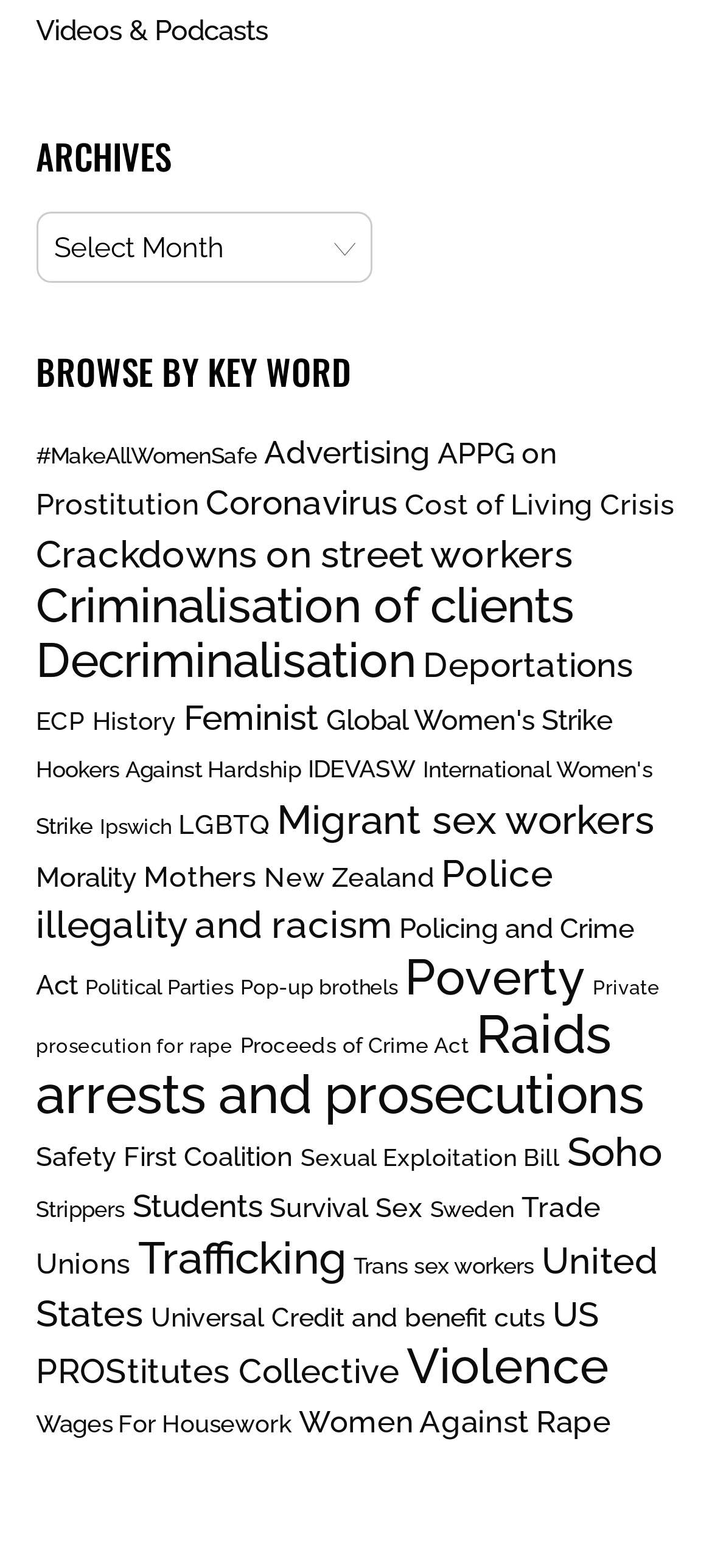Provide a brief response using a word or short phrase to this question:
What is the main category of archives?

Videos & Podcasts